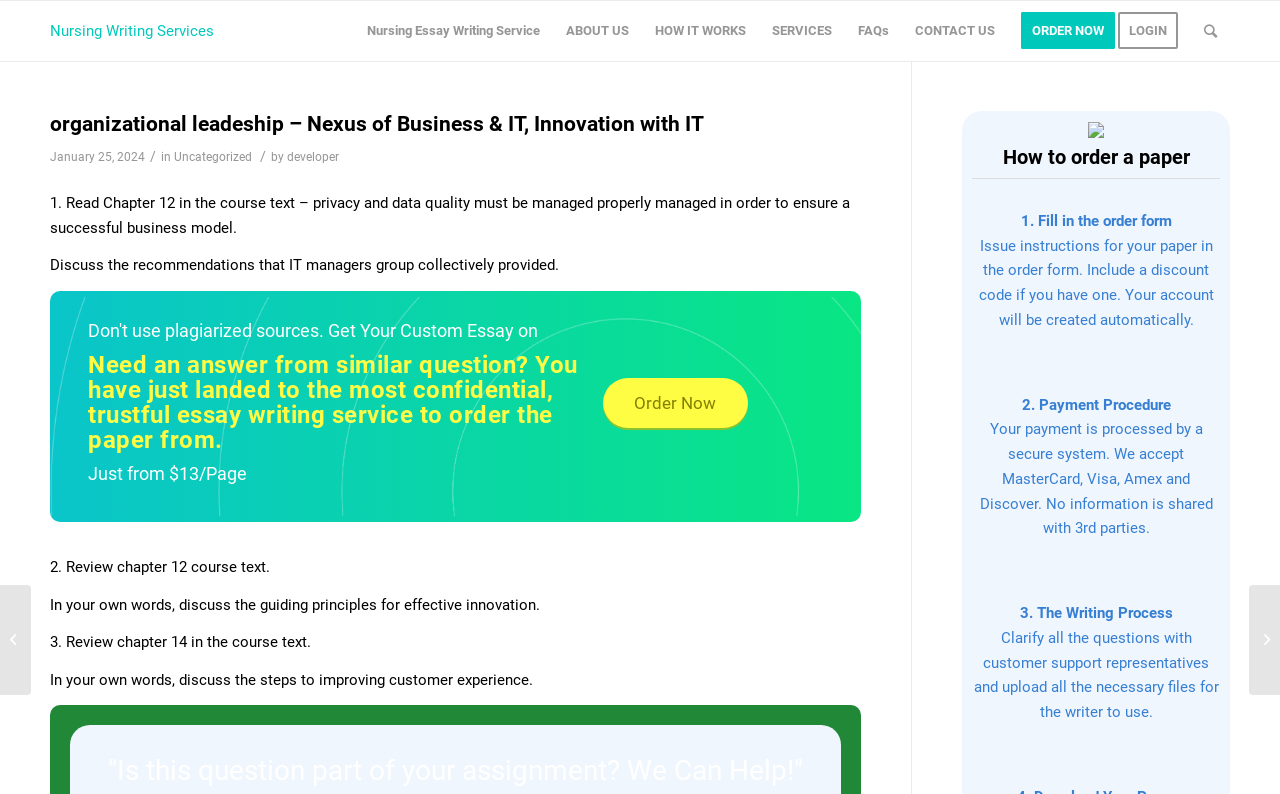Give a detailed account of the webpage's layout and content.

This webpage appears to be a nursing writing service website. At the top, there is a navigation menu with links to various pages, including "Nursing Essay Writing Service", "ABOUT US", "HOW IT WORKS", "SERVICES", "FAQs", "CONTACT US", "ORDER NOW", and "LOGIN". 

Below the navigation menu, there is a header section with a title "organizational leadeship – Nexus of Business & IT, Innovation with IT" and a time stamp "January 25, 2024". The title is also a link. 

The main content of the webpage is divided into two sections. The left section has a series of instructions or questions, including "Read Chapter 12 in the course text – privacy and data quality must be managed properly managed in order to ensure a successful business model. Discuss the recommendations that IT managers group collectively provided." and "Review chapter 12 course text. In your own words, discuss the guiding principles for effective innovation." 

The right section has a section titled "How to order a paper" with a series of steps, including "Fill in the order form", "Payment Procedure", and "The Writing Process". Each step has a brief description. 

There are also several calls-to-action, including "Order Now" and "Need an answer from similar question? You have just landed to the most confidential, trustful essay writing service to order the paper from." 

At the bottom of the page, there are two links, "PowerPoint Presentation" and "Society/technology", and an image of a chat icon.